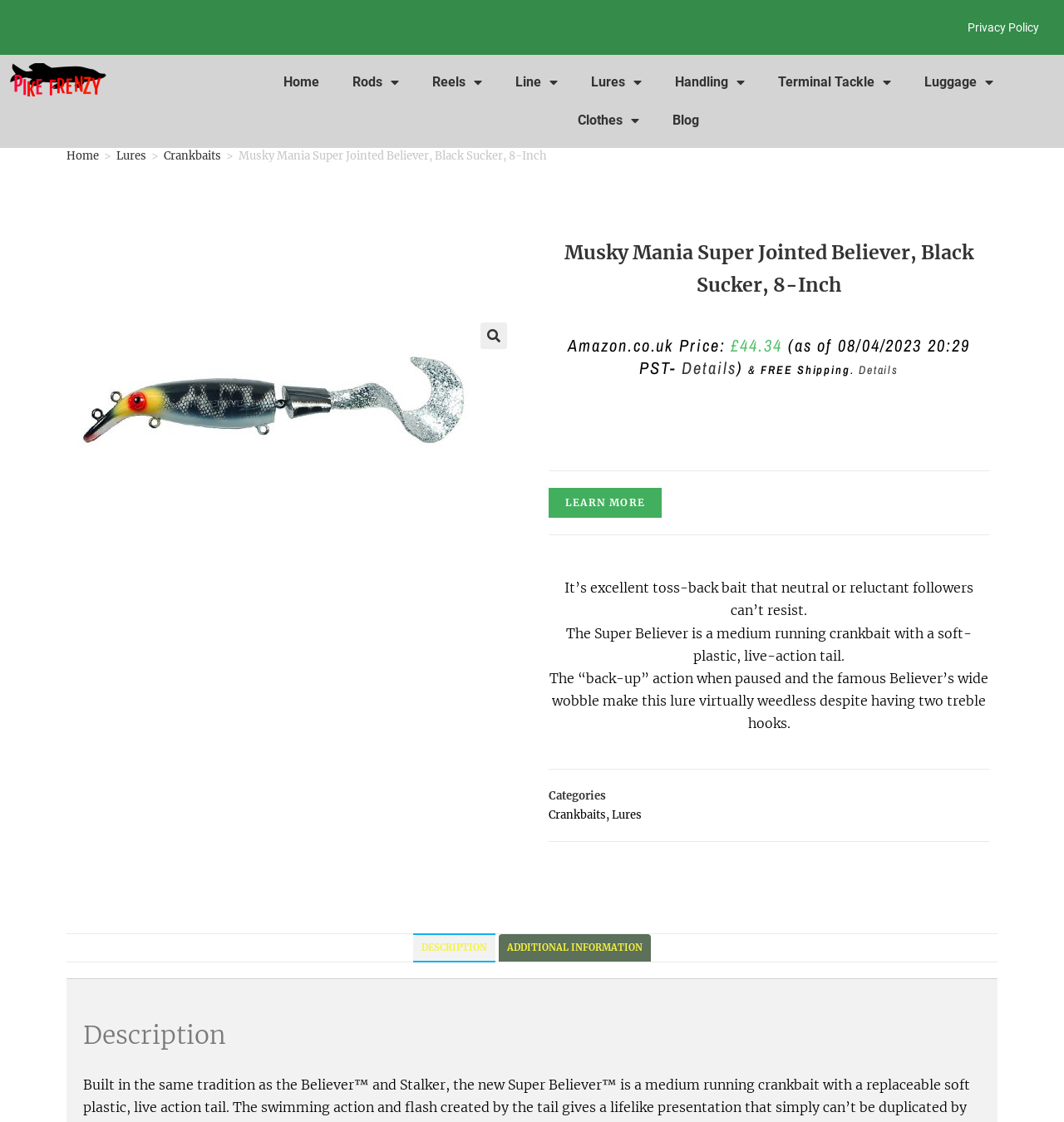Please locate the bounding box coordinates of the element that should be clicked to complete the given instruction: "View the 'Lures' category".

[0.109, 0.133, 0.138, 0.145]